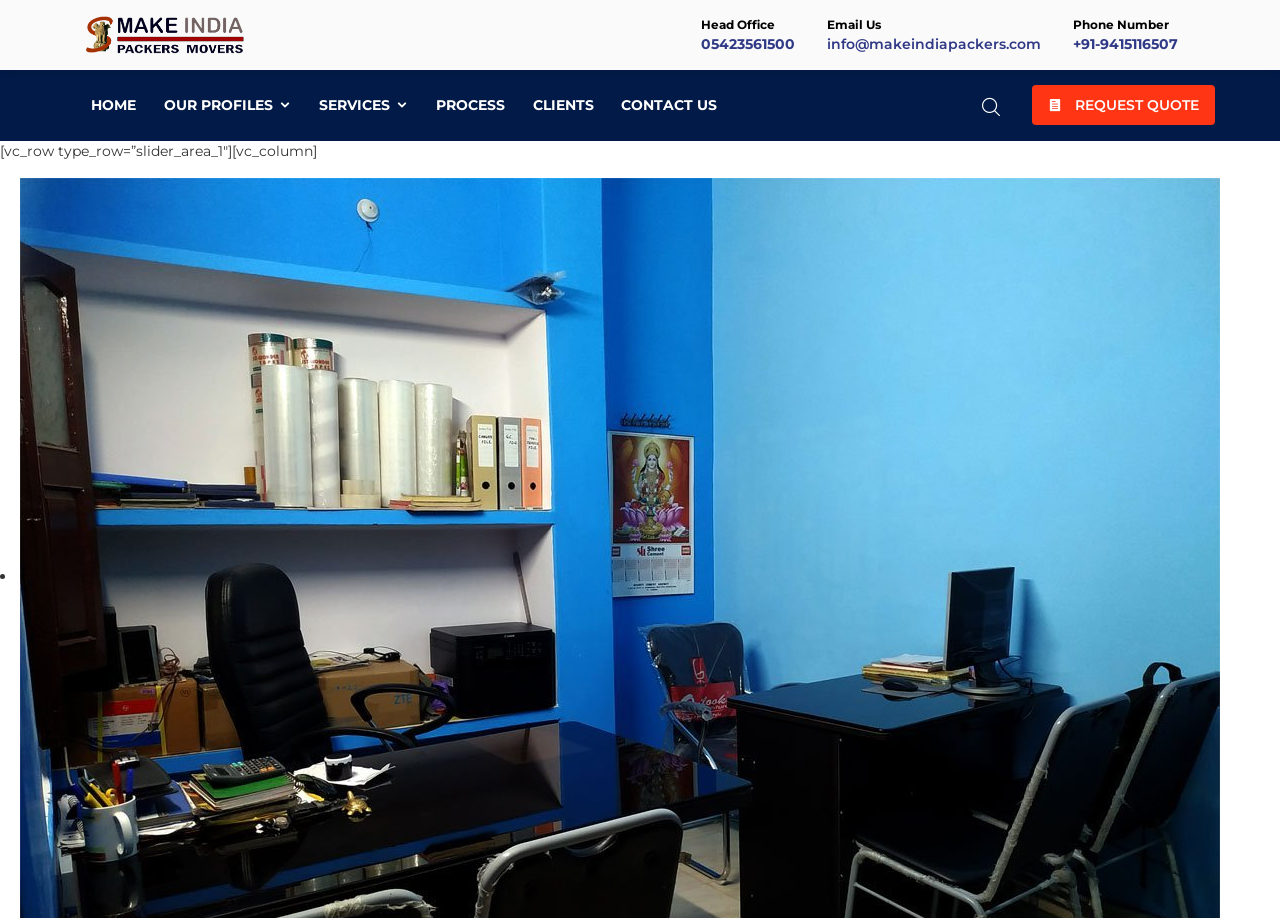Is there a social media link?
Answer the question with as much detail as you can, using the image as a reference.

I found a social media link by looking at the link '' which is likely a social media icon.